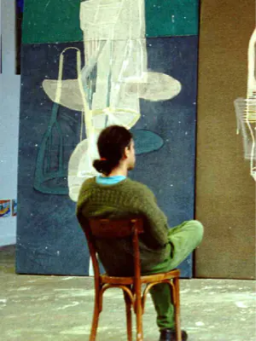Explain in detail what you see in the image.

The image captures a contemplative moment featuring Ciro Beltrán, a prominent artist known for his exploration of abstraction and internal life through painting. Seated on a simple wooden chair, he gazes towards his artwork, which is prominently displayed in the background. The painting reflects Beltrán's distinctive style, characterized by organic shapes and a blend of colors that evoke the poetics of pre-Columbian art, merged with a rational conceptualism. This scene encapsulates the artist's introspective approach as he seeks to uncover the "visible form of the hidden inside" in his creative process. The setting, likely within a studio or exhibition space, provides a glimpse into the dynamic interplay between artist and artwork, emphasizing the intimate relationship Beltrán cultivates with his creations.